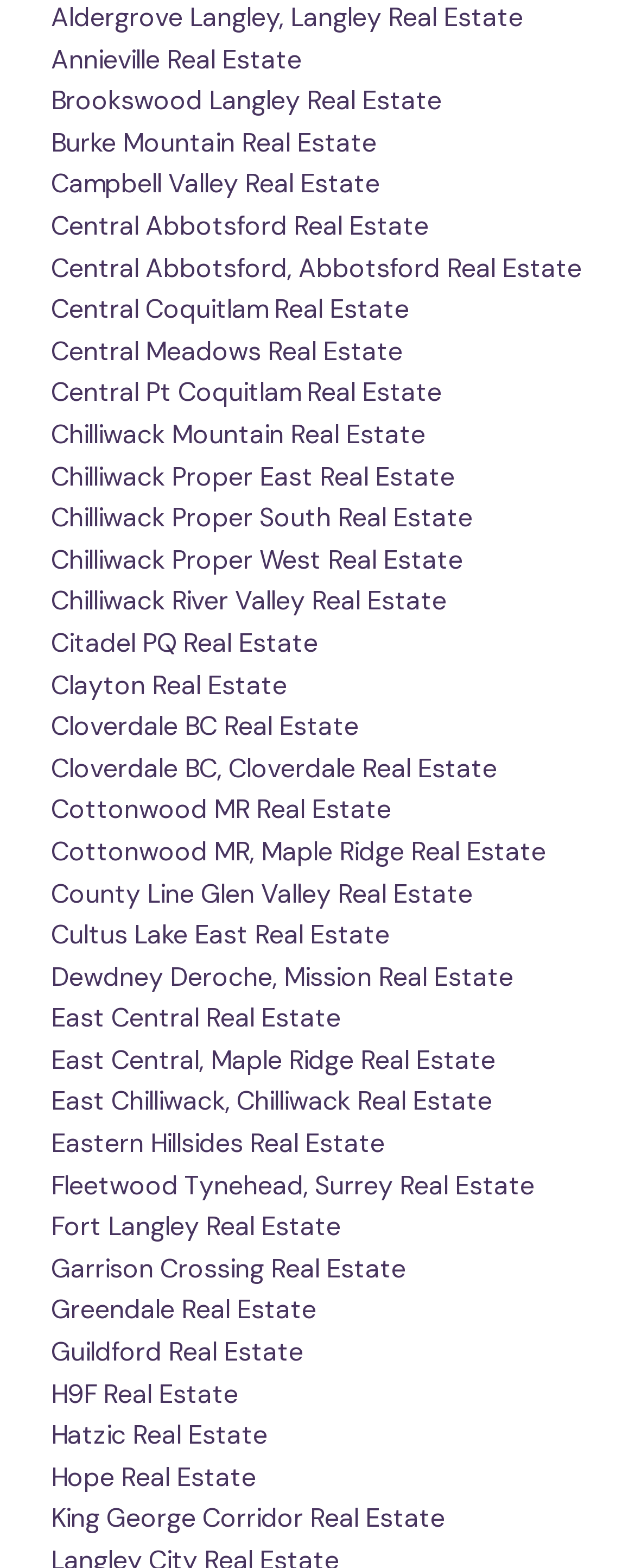Identify the bounding box coordinates for the element that needs to be clicked to fulfill this instruction: "View Aldergrove Langley real estate". Provide the coordinates in the format of four float numbers between 0 and 1: [left, top, right, bottom].

[0.08, 0.0, 0.824, 0.022]